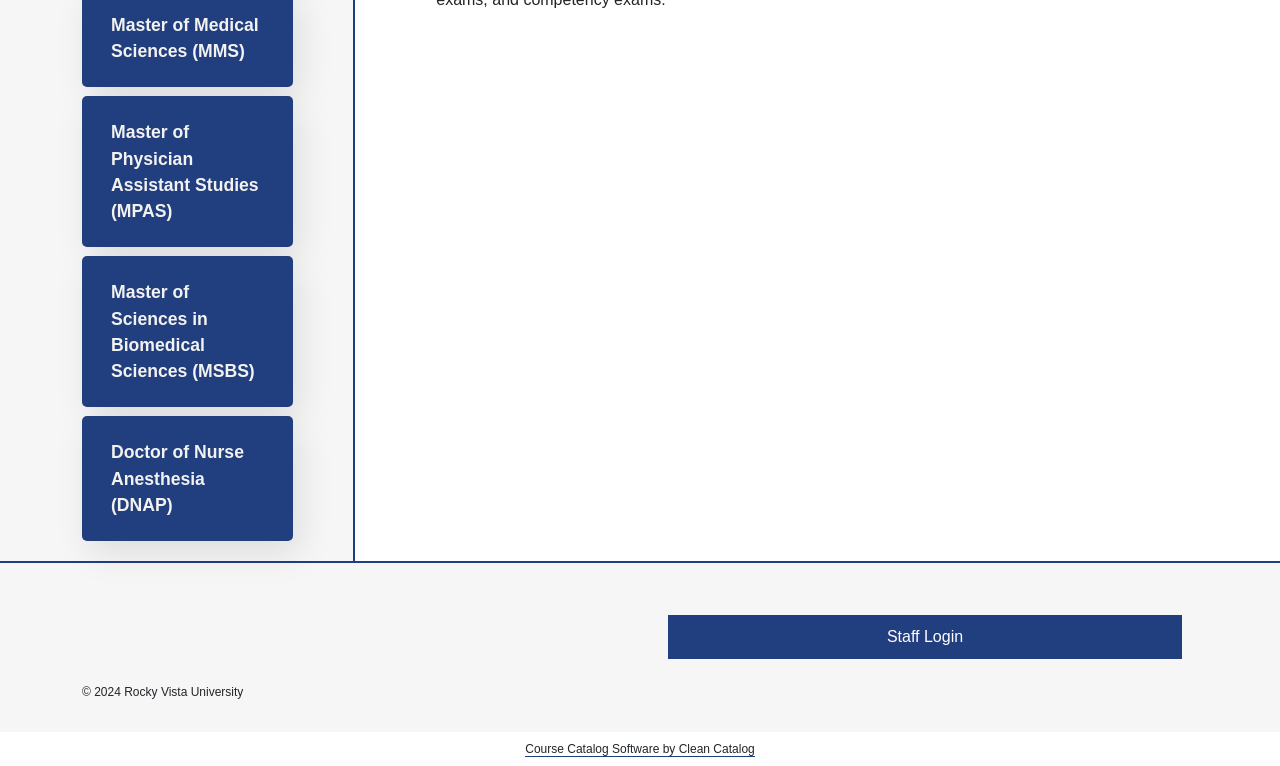Predict the bounding box of the UI element that fits this description: "Doctor of Nurse Anesthesia (DNAP)".

[0.064, 0.544, 0.229, 0.706]